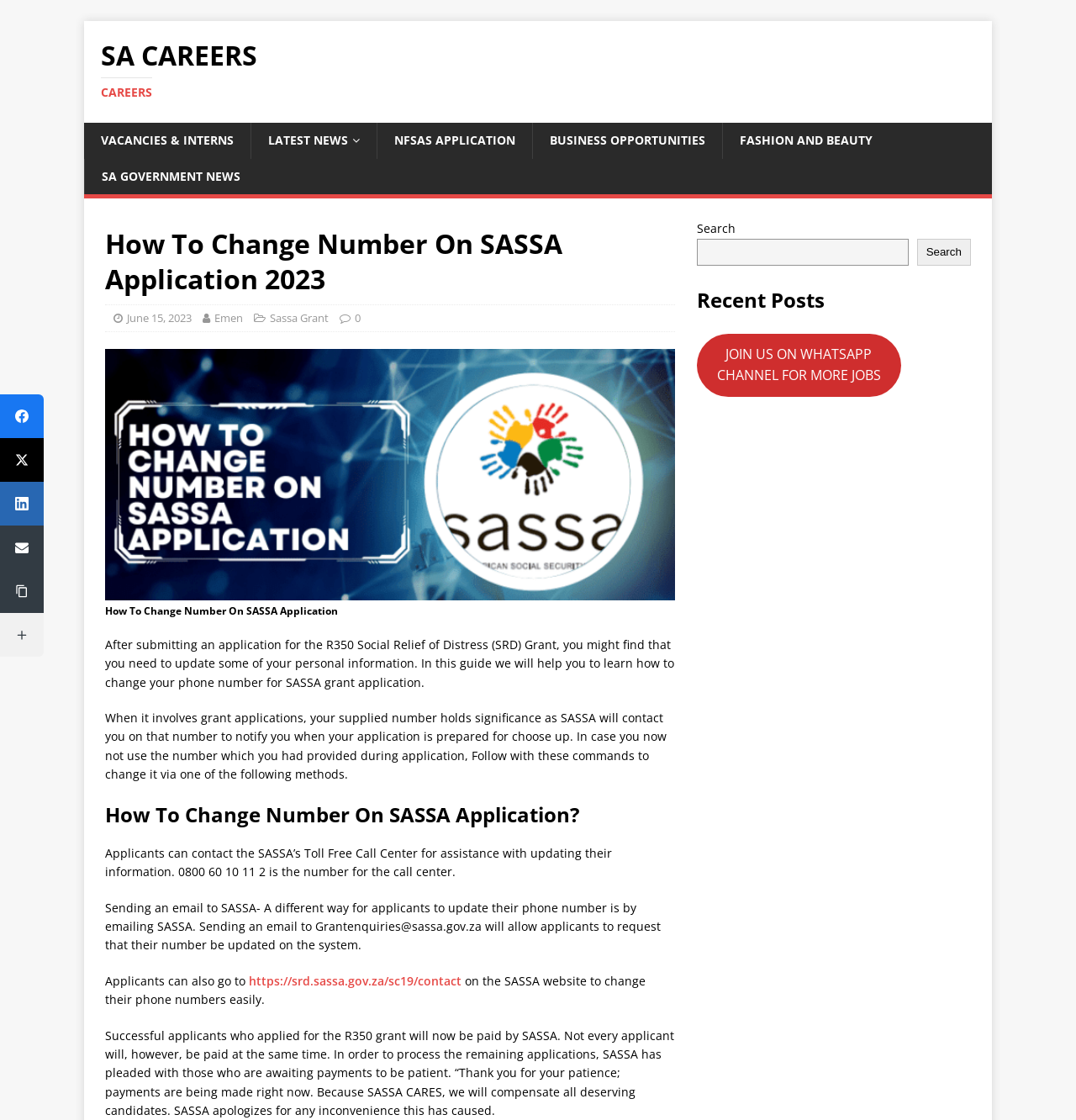Highlight the bounding box coordinates of the element that should be clicked to carry out the following instruction: "Contact SASSA via phone". The coordinates must be given as four float numbers ranging from 0 to 1, i.e., [left, top, right, bottom].

[0.098, 0.754, 0.569, 0.785]